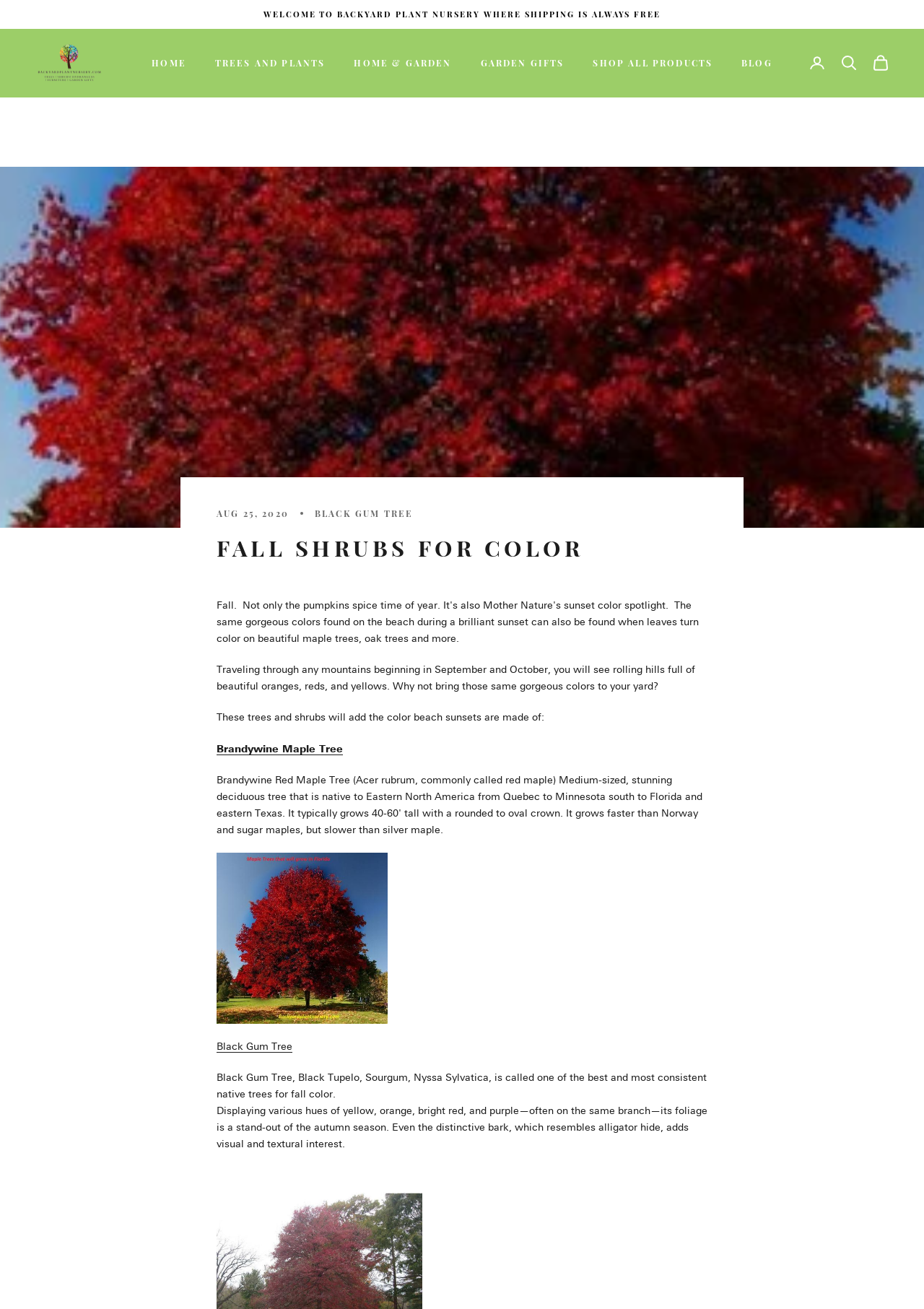Can you identify the bounding box coordinates of the clickable region needed to carry out this instruction: 'Share on social media'? The coordinates should be four float numbers within the range of 0 to 1, stated as [left, top, right, bottom].

None